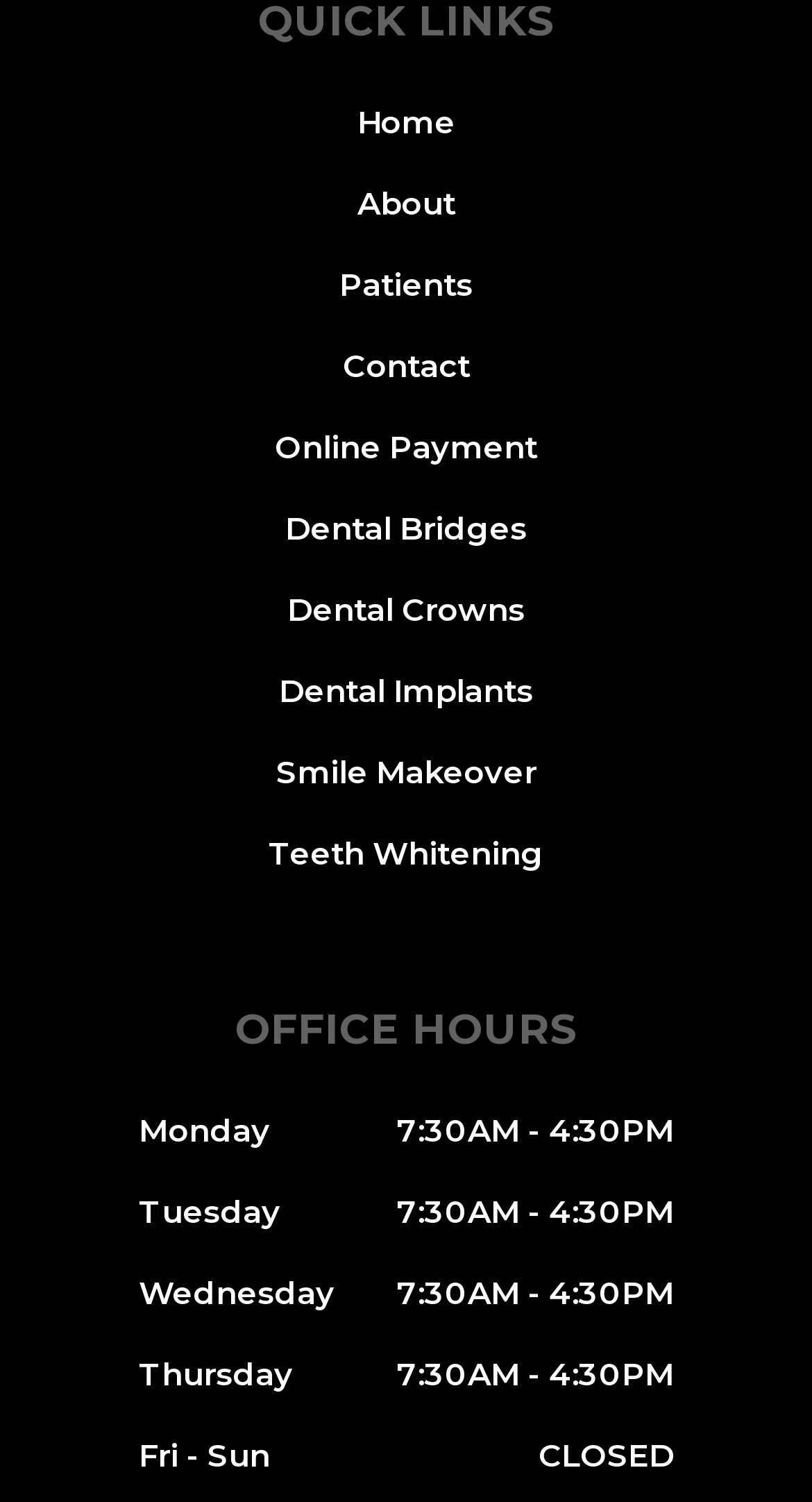Select the bounding box coordinates of the element I need to click to carry out the following instruction: "go to home page".

[0.44, 0.068, 0.56, 0.094]